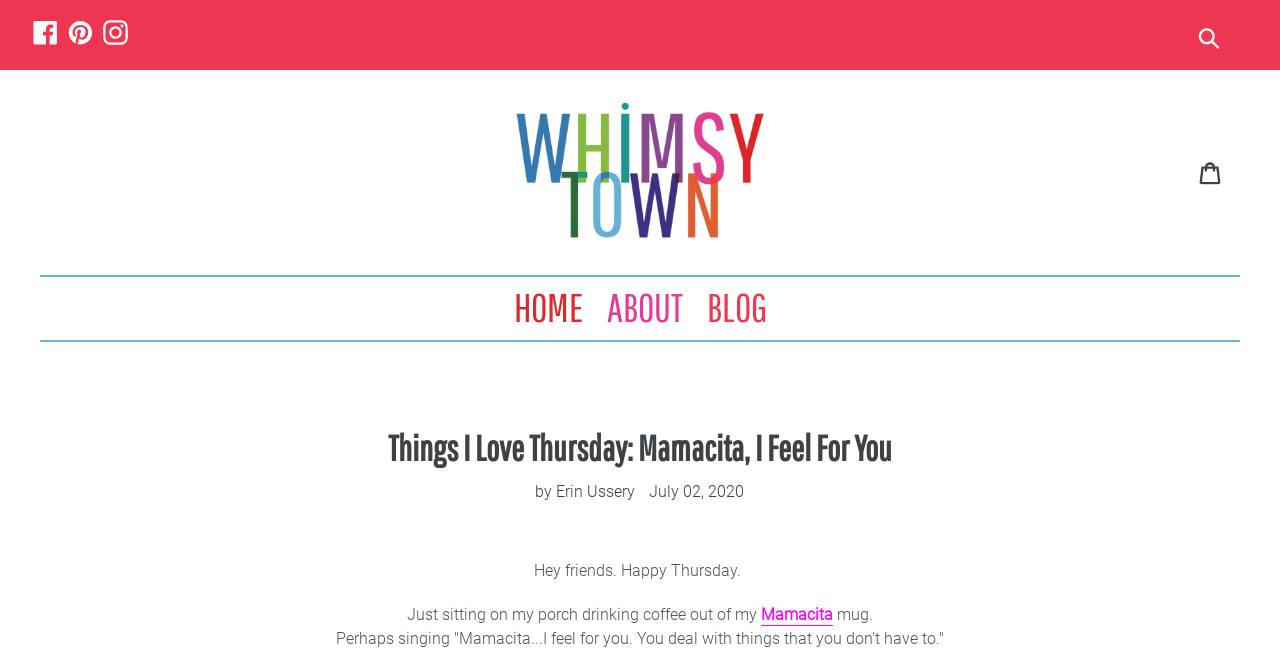Find and provide the bounding box coordinates for the UI element described here: "Submit". The coordinates should be given as four float numbers between 0 and 1: [left, top, right, bottom].

[0.927, 0.023, 0.965, 0.09]